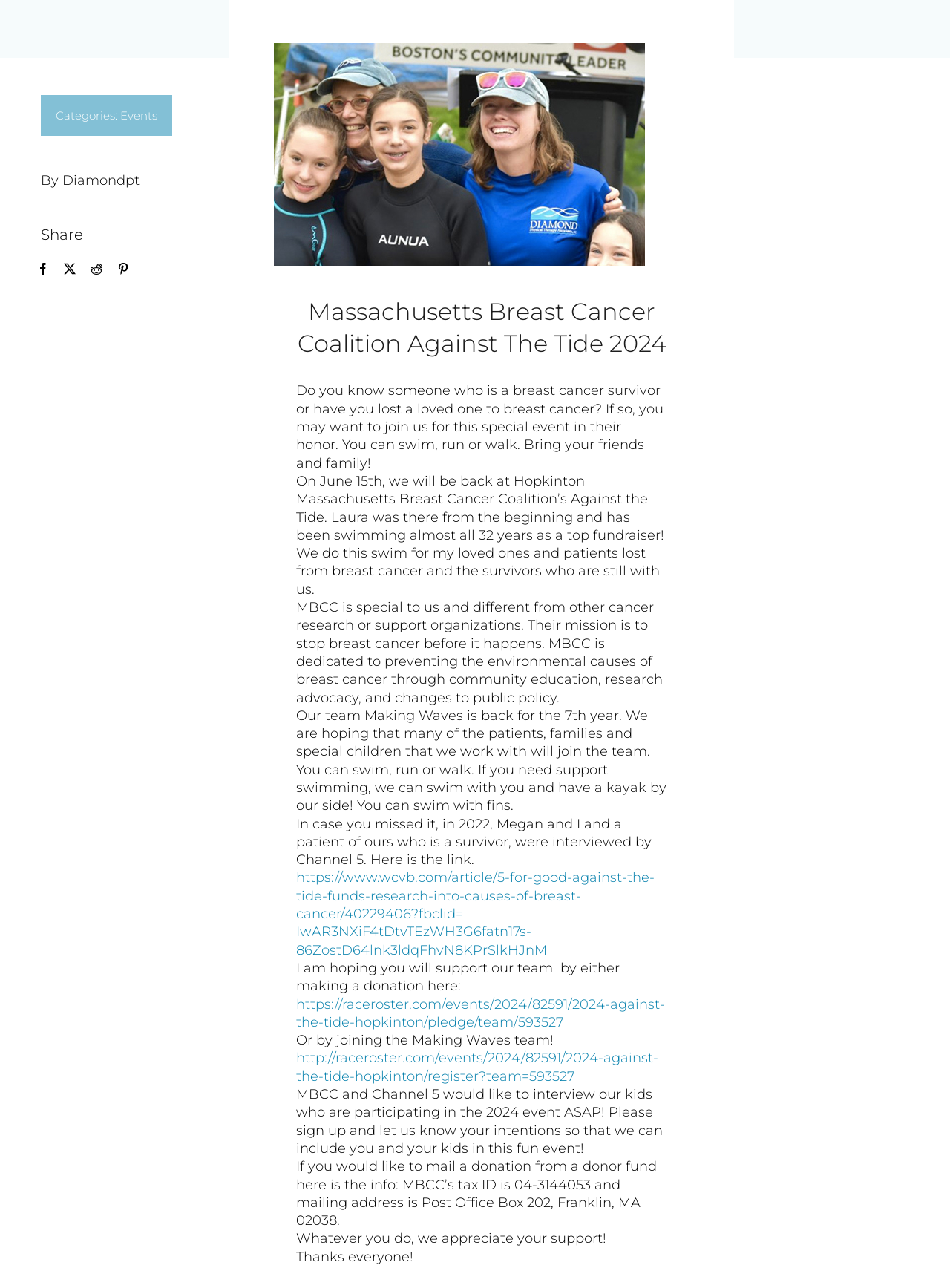Ascertain the bounding box coordinates for the UI element detailed here: "Great Neck News". The coordinates should be provided as [left, top, right, bottom] with each value being a float between 0 and 1.

None